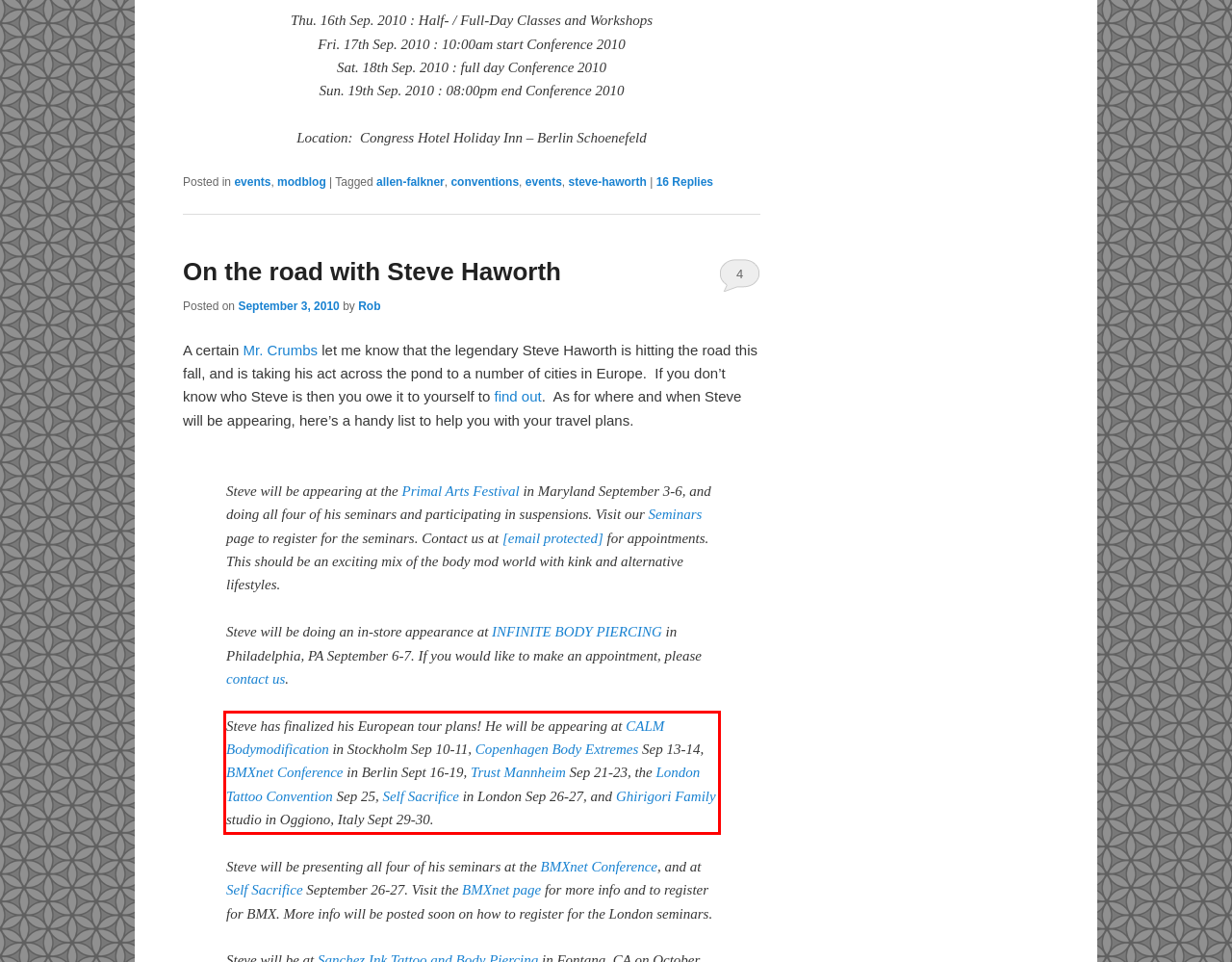Observe the screenshot of the webpage, locate the red bounding box, and extract the text content within it.

Steve has finalized his European tour plans! He will be appearing at CALM Bodymodification in Stockholm Sep 10-11, Copenhagen Body Extremes Sep 13-14, BMXnet Conference in Berlin Sept 16-19, Trust Mannheim Sep 21-23, the London Tattoo Convention Sep 25, Self Sacrifice in London Sep 26-27, and Ghirigori Family studio in Oggiono, Italy Sept 29-30.